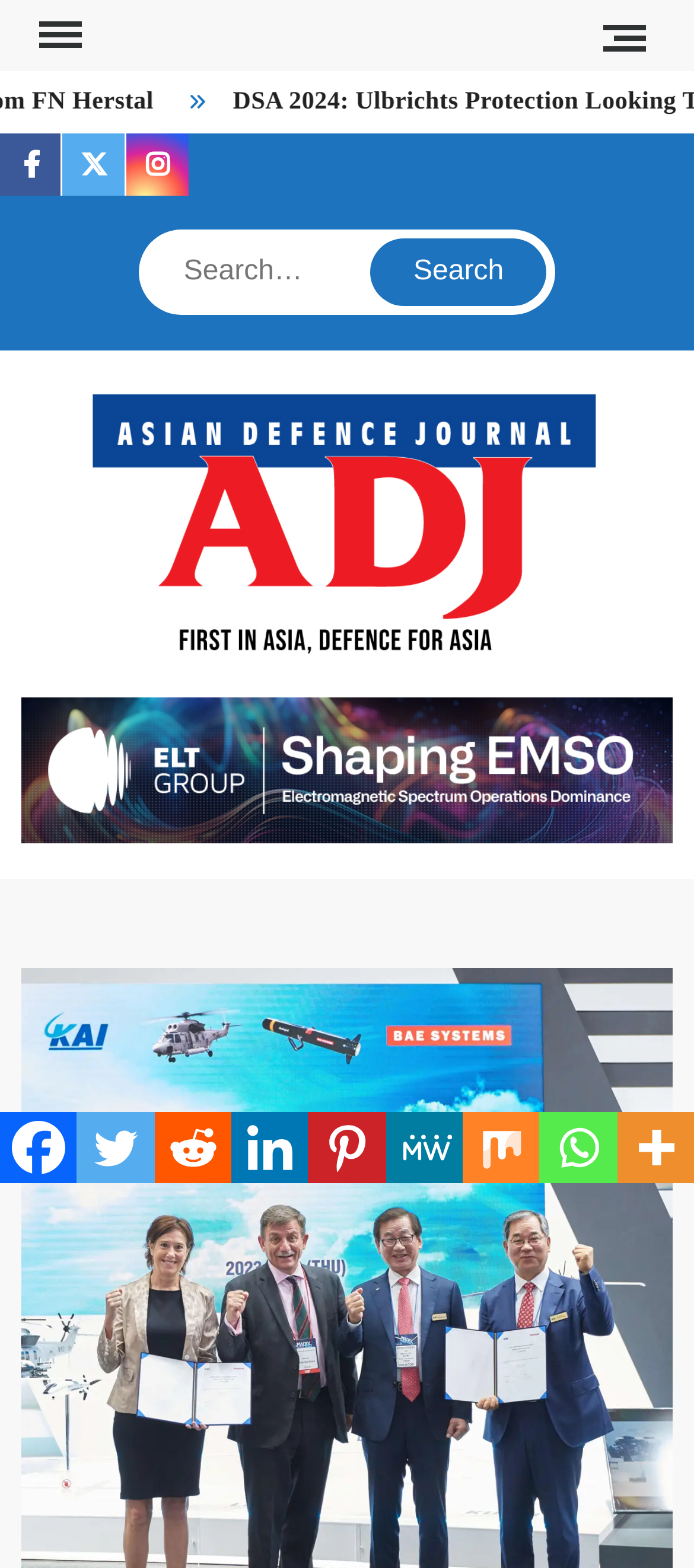Answer briefly with one word or phrase:
What is the purpose of the search box?

To search the website